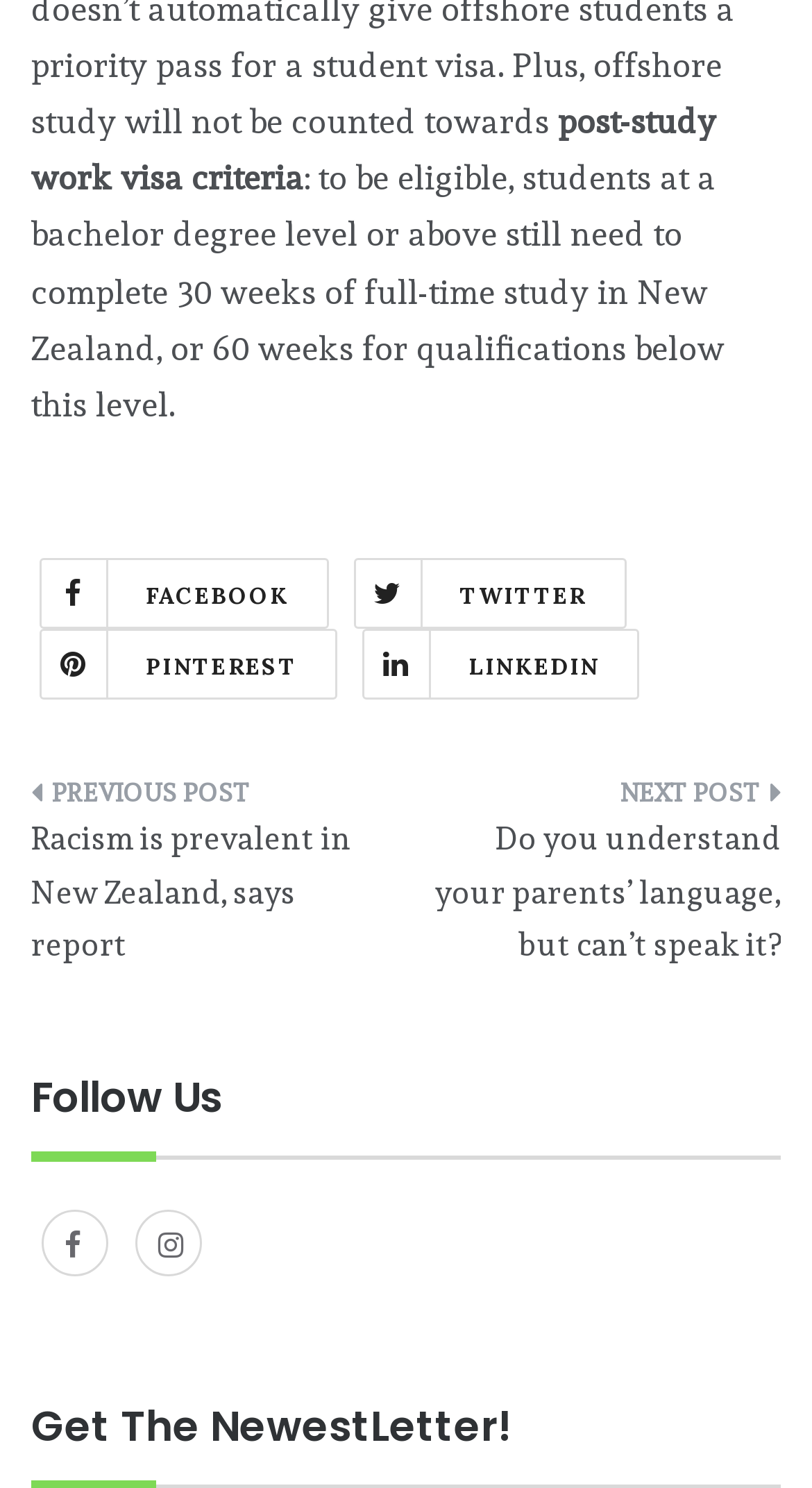What is the purpose of the 'Get The NewestLetter!' section?
Please utilize the information in the image to give a detailed response to the question.

The 'Get The NewestLetter!' section is likely a call-to-action to encourage users to subscribe to a newsletter. This can be inferred from the heading element with the text 'Get The NewestLetter!' and its position at the bottom of the page.